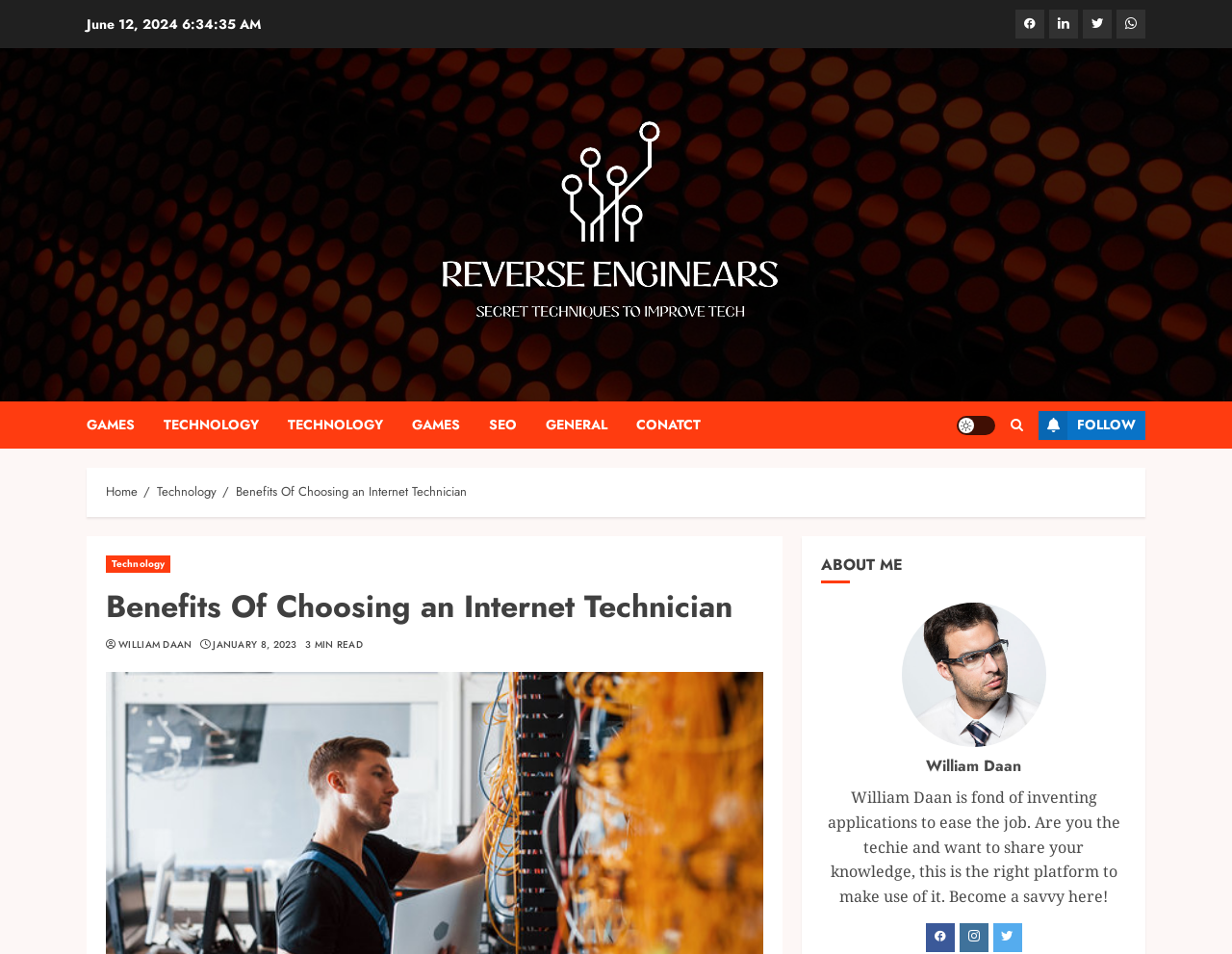Can you specify the bounding box coordinates of the area that needs to be clicked to fulfill the following instruction: "Read the article about Benefits Of Choosing an Internet Technician"?

[0.086, 0.615, 0.62, 0.657]